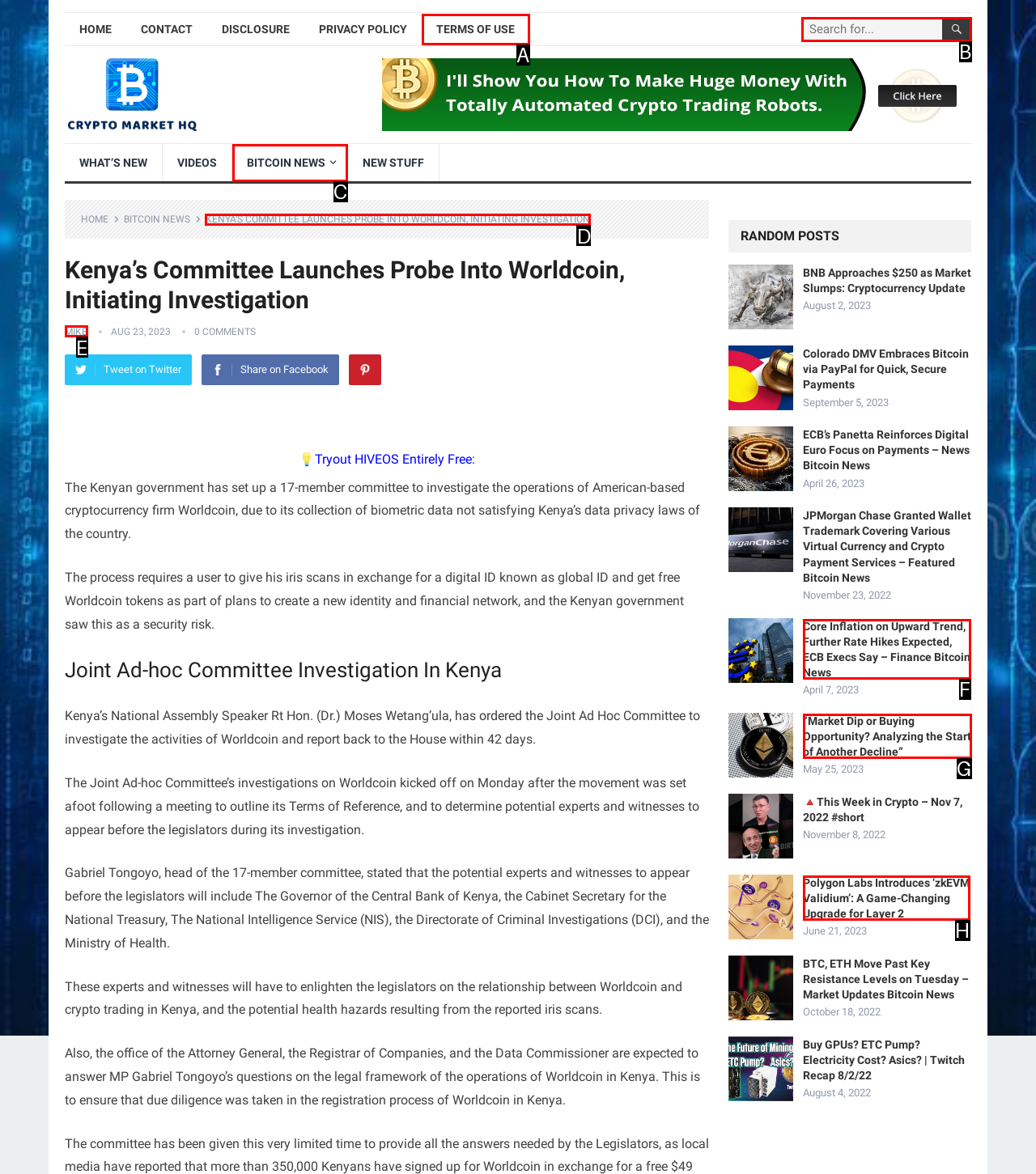Select the correct UI element to click for this task: Read the article about Kenya’s Committee Launches Probe Into Worldcoin.
Answer using the letter from the provided options.

D